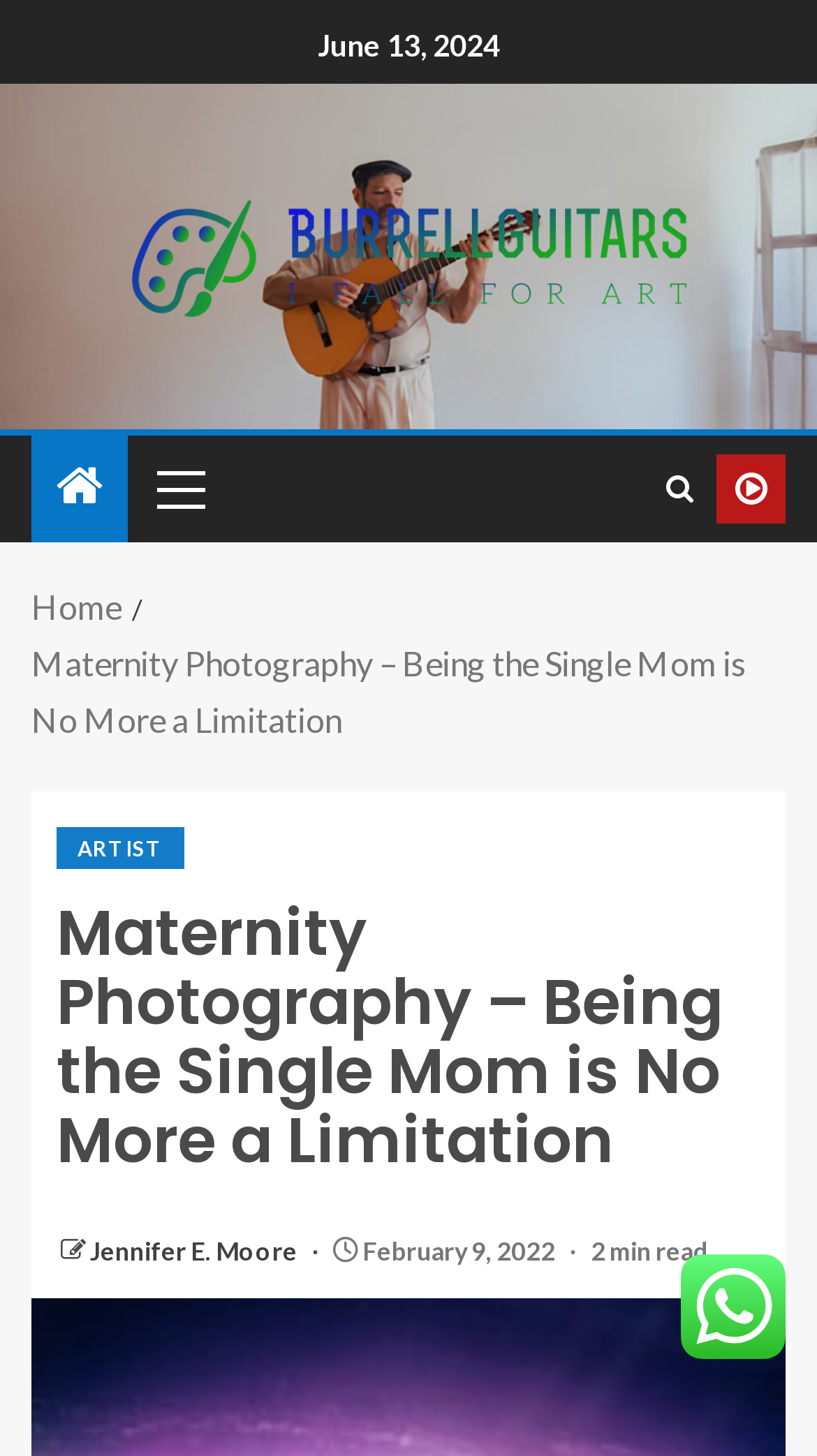Answer the question in a single word or phrase:
What is the date mentioned at the top?

June 13, 2024